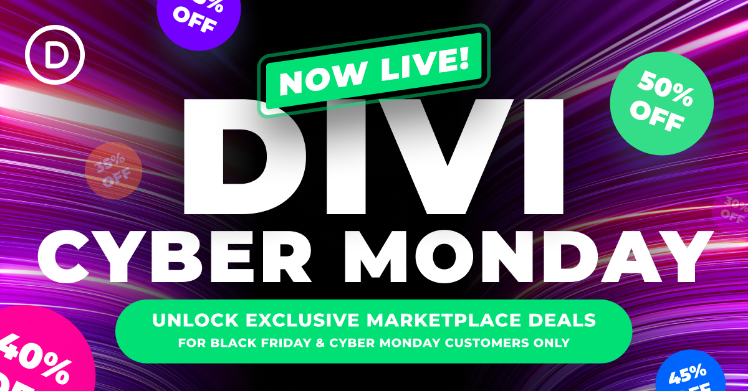What is the purpose of the colorful streaks in the background?
Please answer the question as detailed as possible based on the image.

The dynamic, colorful streaks in the background of the image create a sense of excitement and urgency, which is likely intended to motivate potential buyers to take action and make a purchase during the limited-time sale.